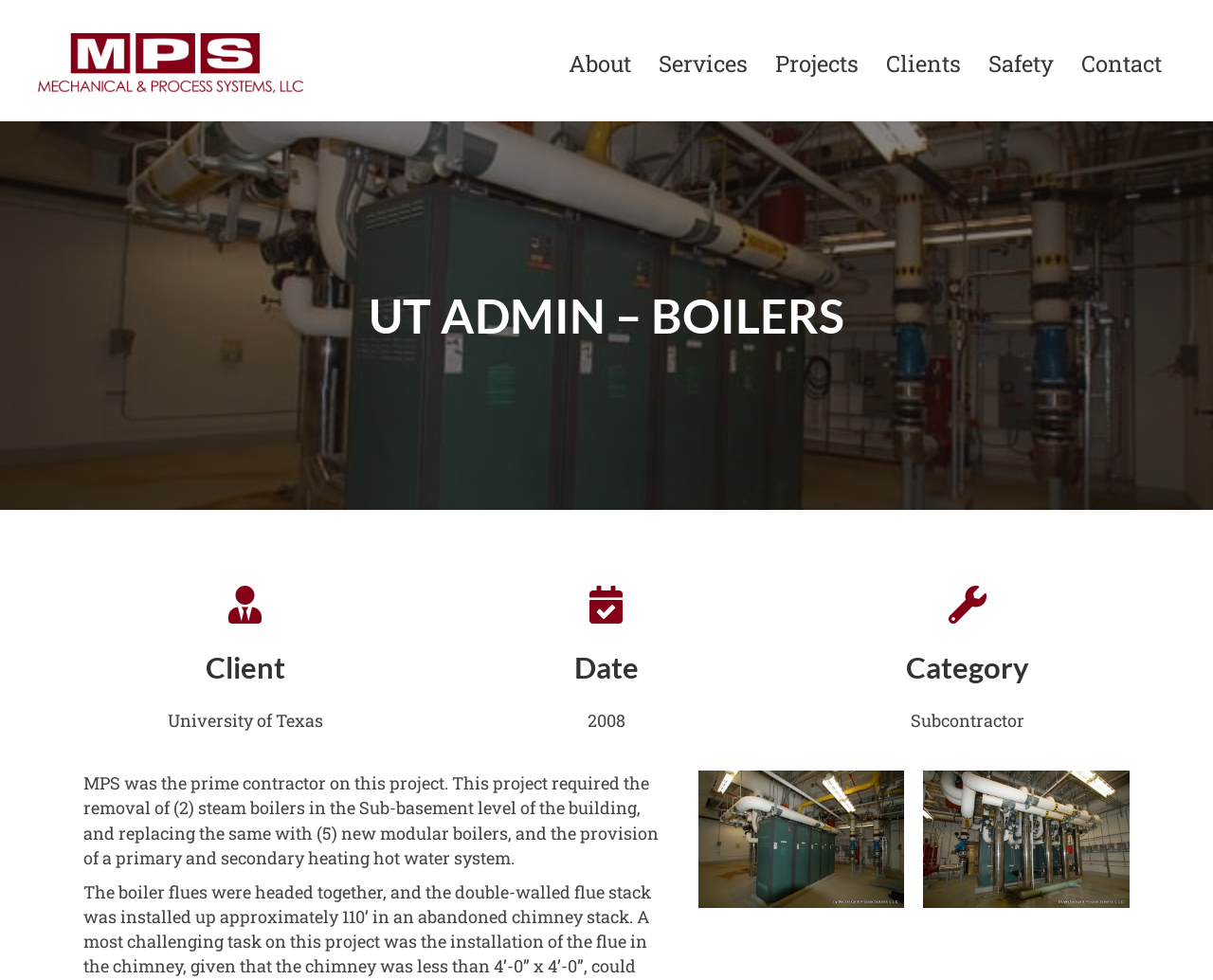Please determine the bounding box coordinates of the section I need to click to accomplish this instruction: "Contact a workers comp lawyer".

None